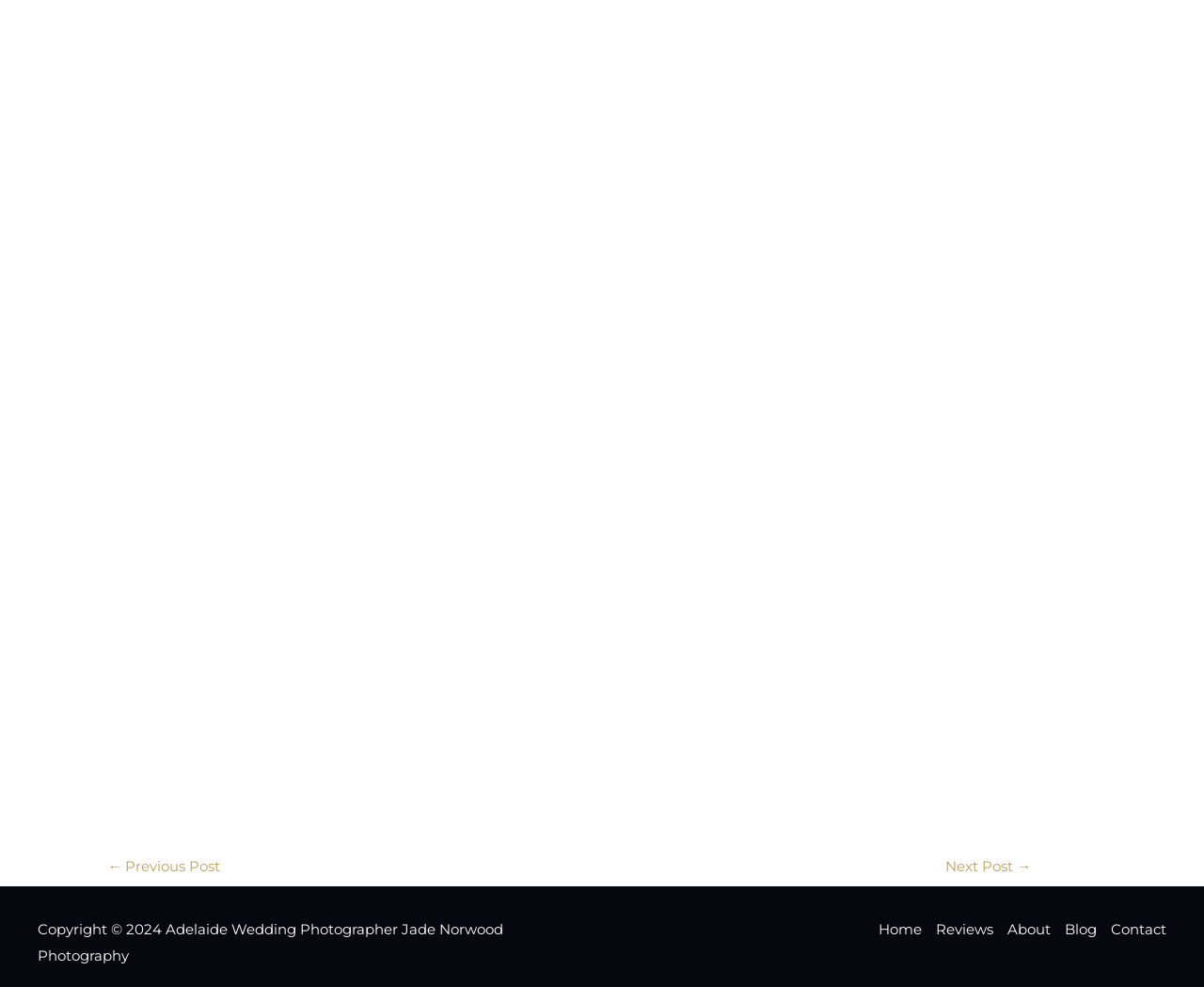What is the last link in the 'Site Navigation' section?
Please use the image to deliver a detailed and complete answer.

The 'Site Navigation' section has five links, and the last one is 'Contact', which can be found by examining the links in the section.